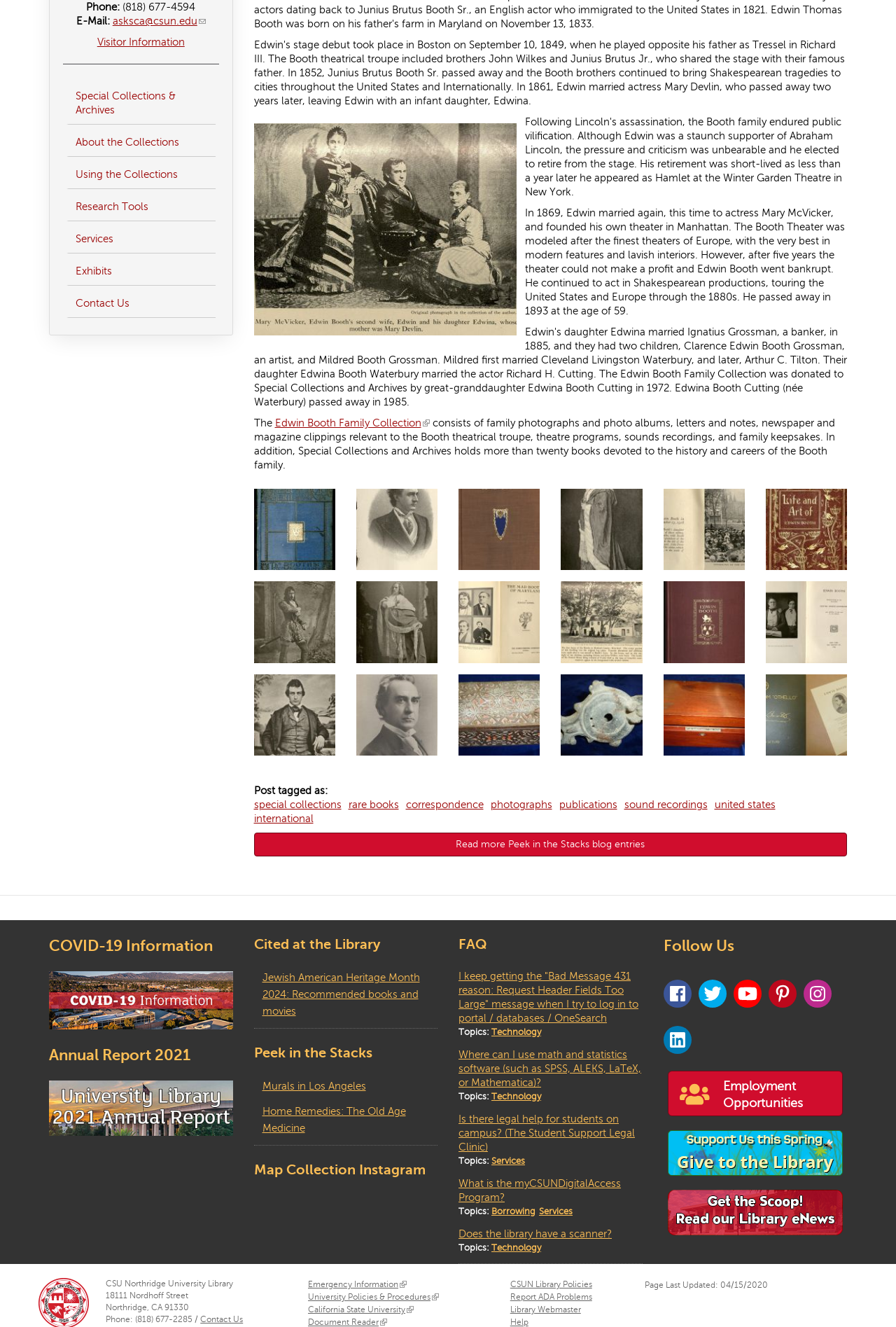Based on the element description, predict the bounding box coordinates (top-left x, top-left y, bottom-right x, bottom-right y) for the UI element in the screenshot: Cited at the Library

[0.283, 0.706, 0.424, 0.718]